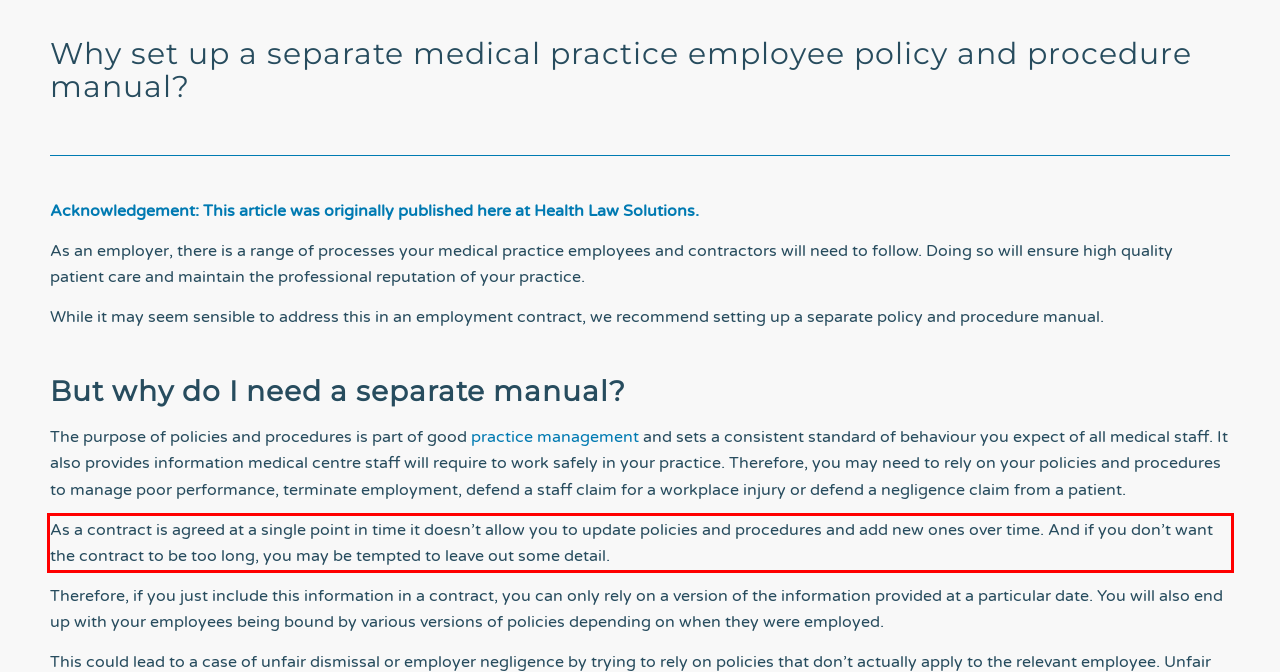The screenshot you have been given contains a UI element surrounded by a red rectangle. Use OCR to read and extract the text inside this red rectangle.

As a contract is agreed at a single point in time it doesn’t allow you to update policies and procedures and add new ones over time. And if you don’t want the contract to be too long, you may be tempted to leave out some detail.